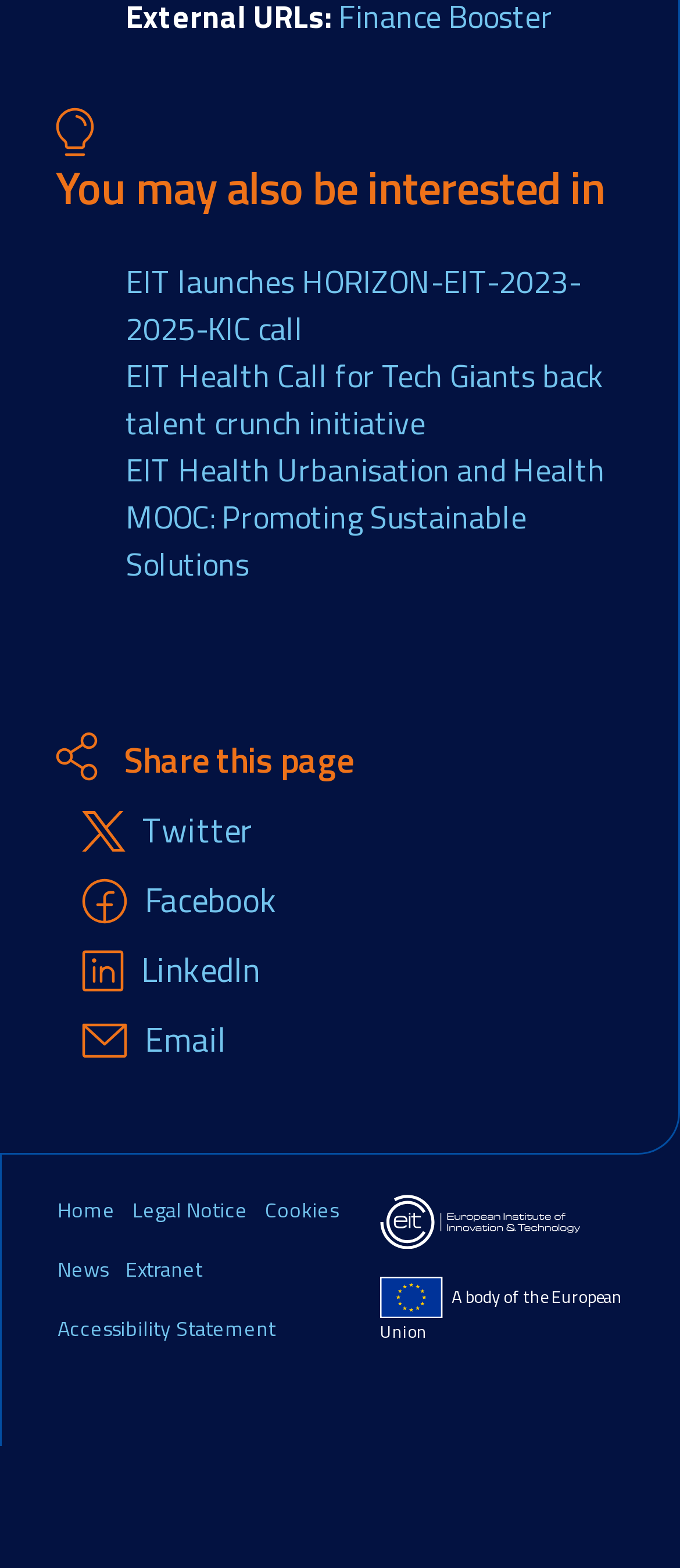Please determine the bounding box coordinates for the element with the description: "Facebook".

[0.213, 0.558, 0.408, 0.59]